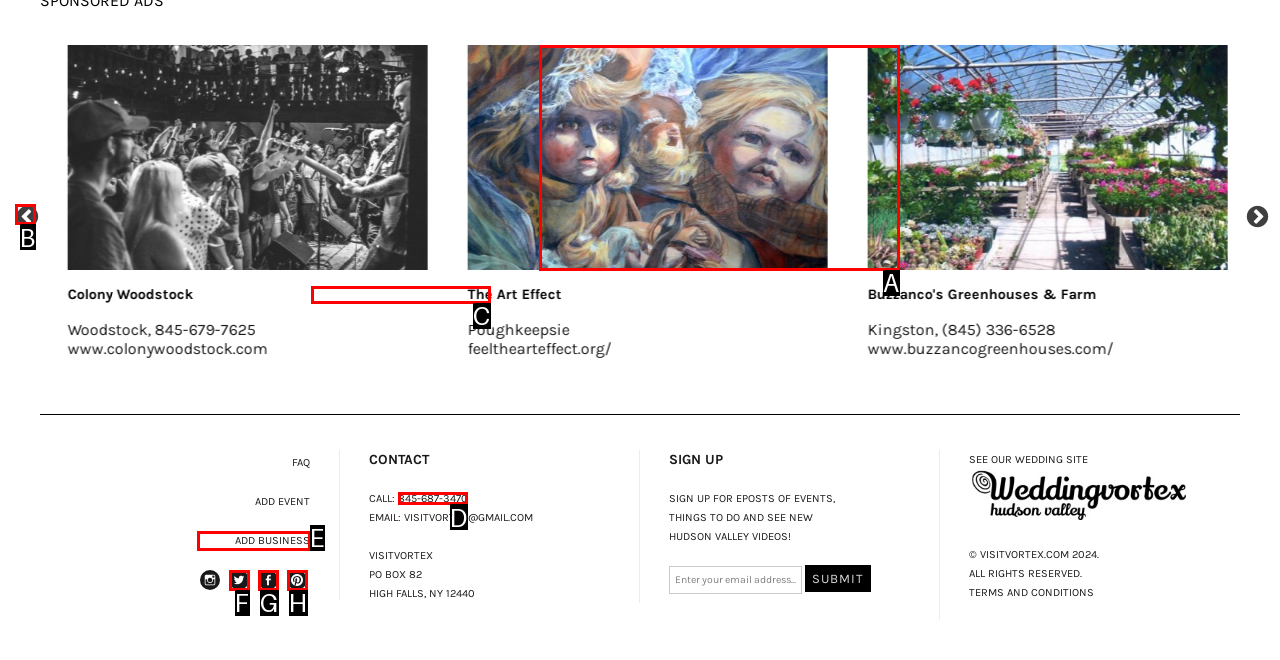Based on the task: View social media profiles, which UI element should be clicked? Answer with the letter that corresponds to the correct option from the choices given.

None